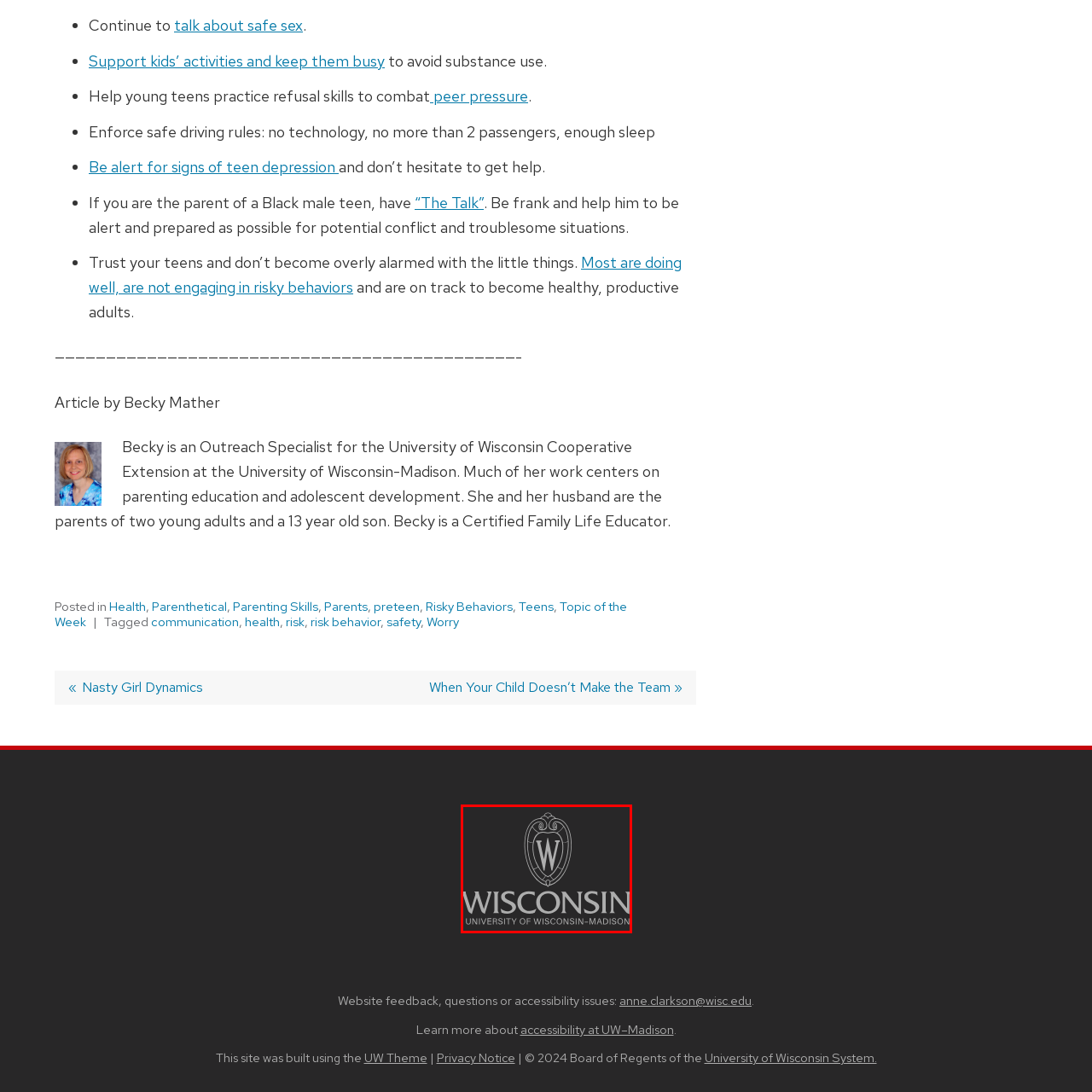What does the logo signify?
Focus on the image highlighted by the red bounding box and deliver a thorough explanation based on what you see.

The logo signifies the university's commitment to education, innovation, and community engagement, serving as a visual representation of its longstanding history and reputation in higher education.